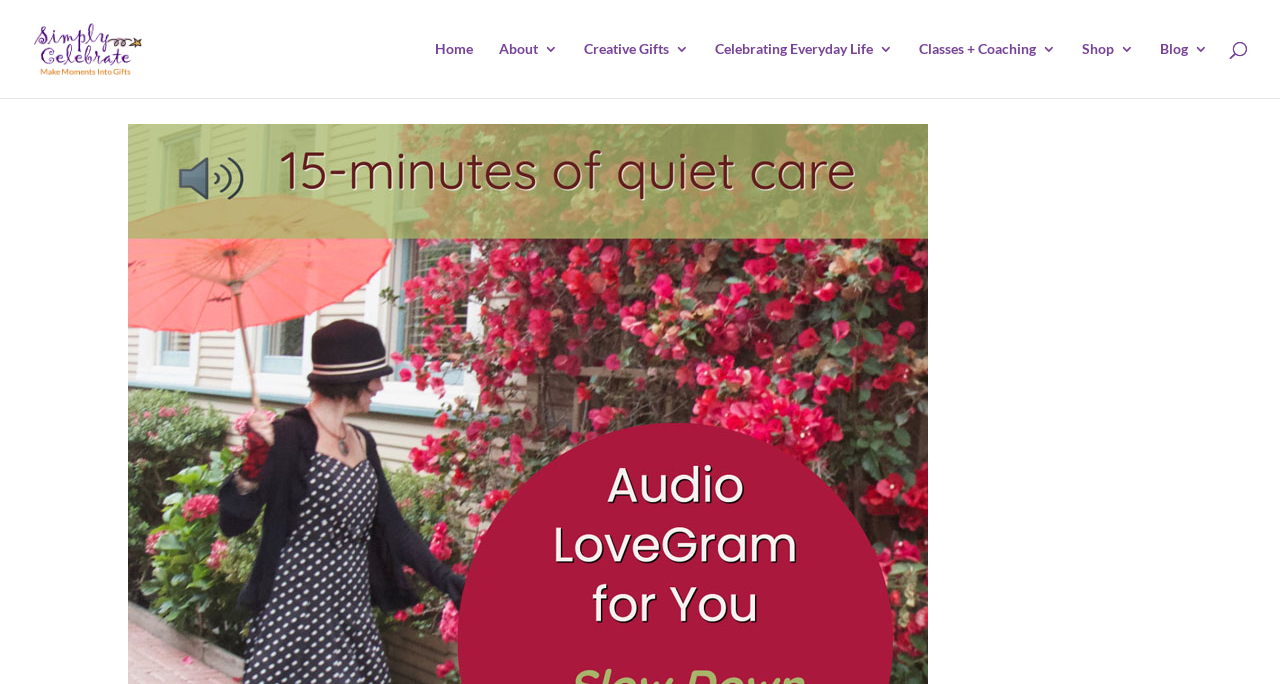Describe all significant elements and features of the webpage.

The webpage appears to be a blog or personal website, with a focus on celebrating everyday life. At the top left, there is a logo or image with the text "Simply Celebrate" next to it, which is also a clickable link. 

Below the logo, there is a navigation menu with five links: "Home", "About", "Creative Gifts 3", "Celebrating Everyday Life 3", "Classes + Coaching 3", "Shop 3", and "Blog 3". These links are positioned horizontally, with "Home" on the left and "Blog 3" on the right. 

The title of the webpage, "Sunday Audio LoveGram: January 22, 2023", is likely displayed prominently at the top of the page, although its exact position is not specified.